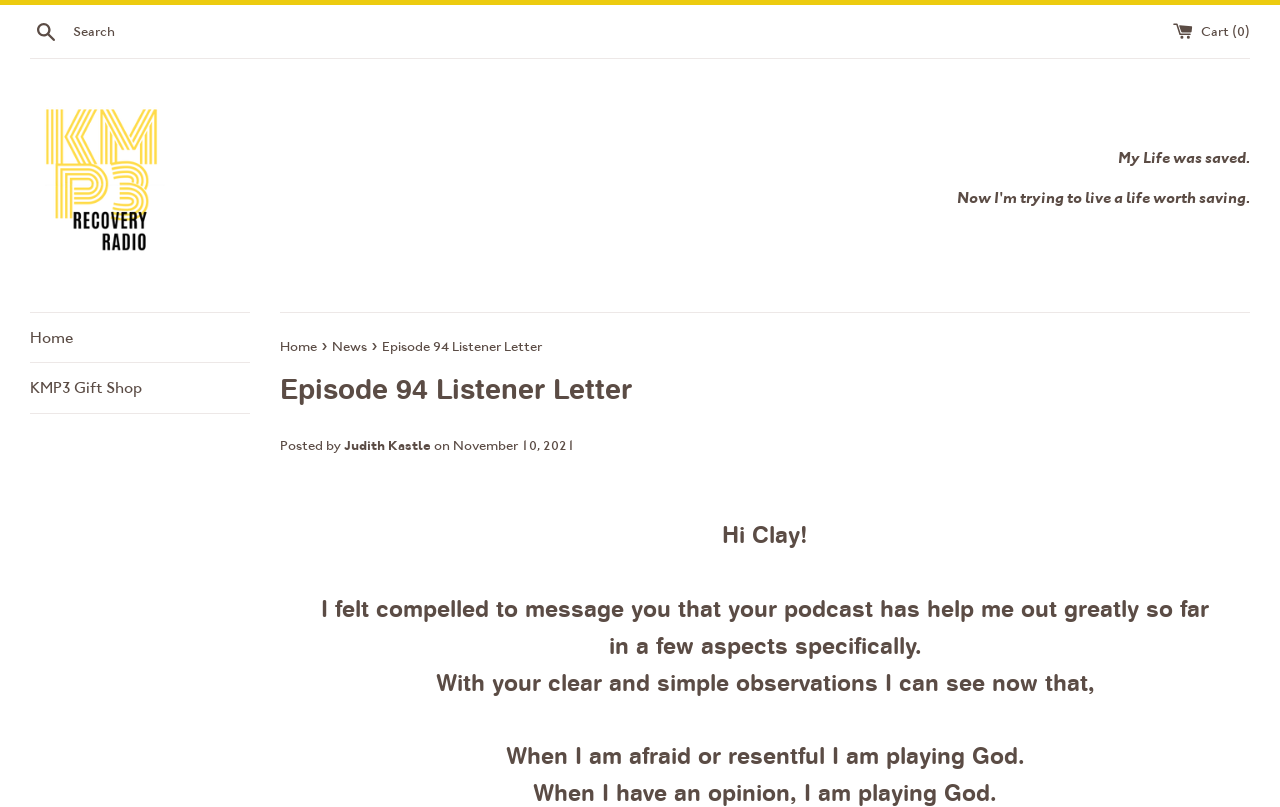Show the bounding box coordinates for the HTML element described as: "News".

[0.259, 0.418, 0.289, 0.438]